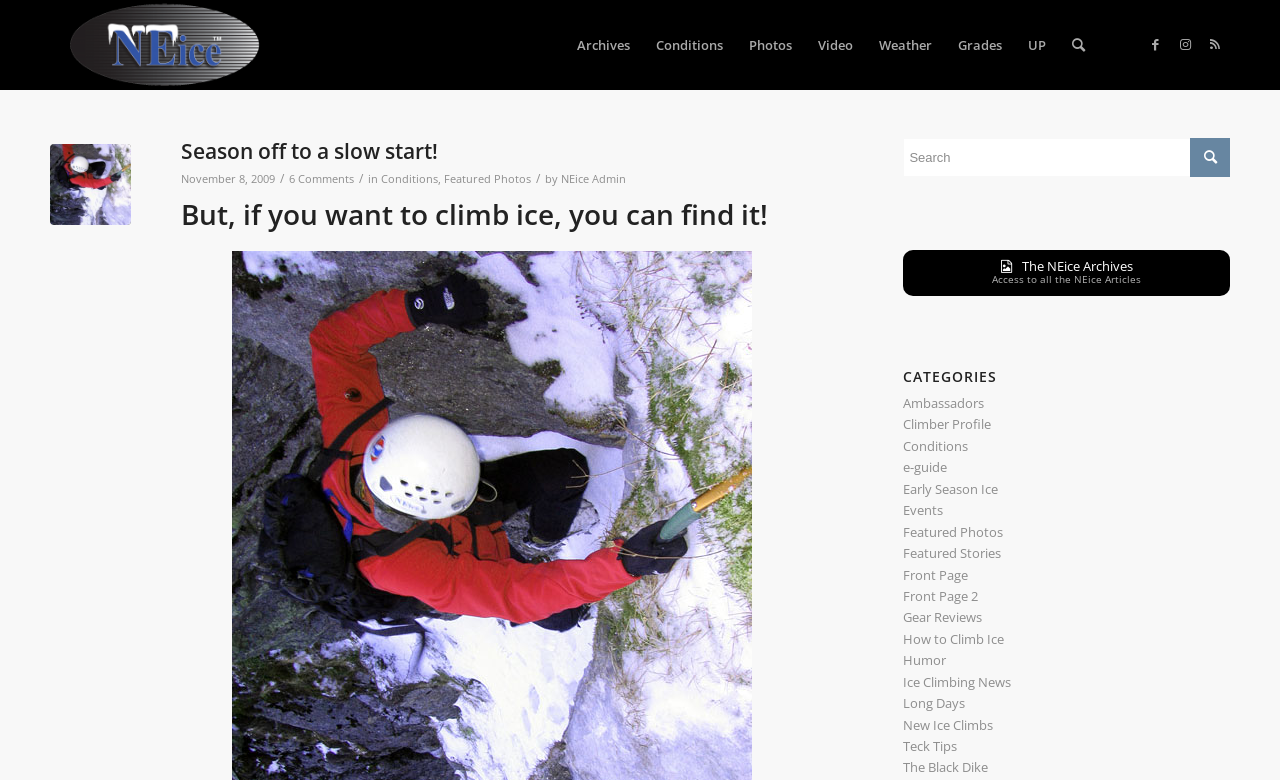Find and indicate the bounding box coordinates of the region you should select to follow the given instruction: "Search for something".

[0.706, 0.177, 0.961, 0.227]